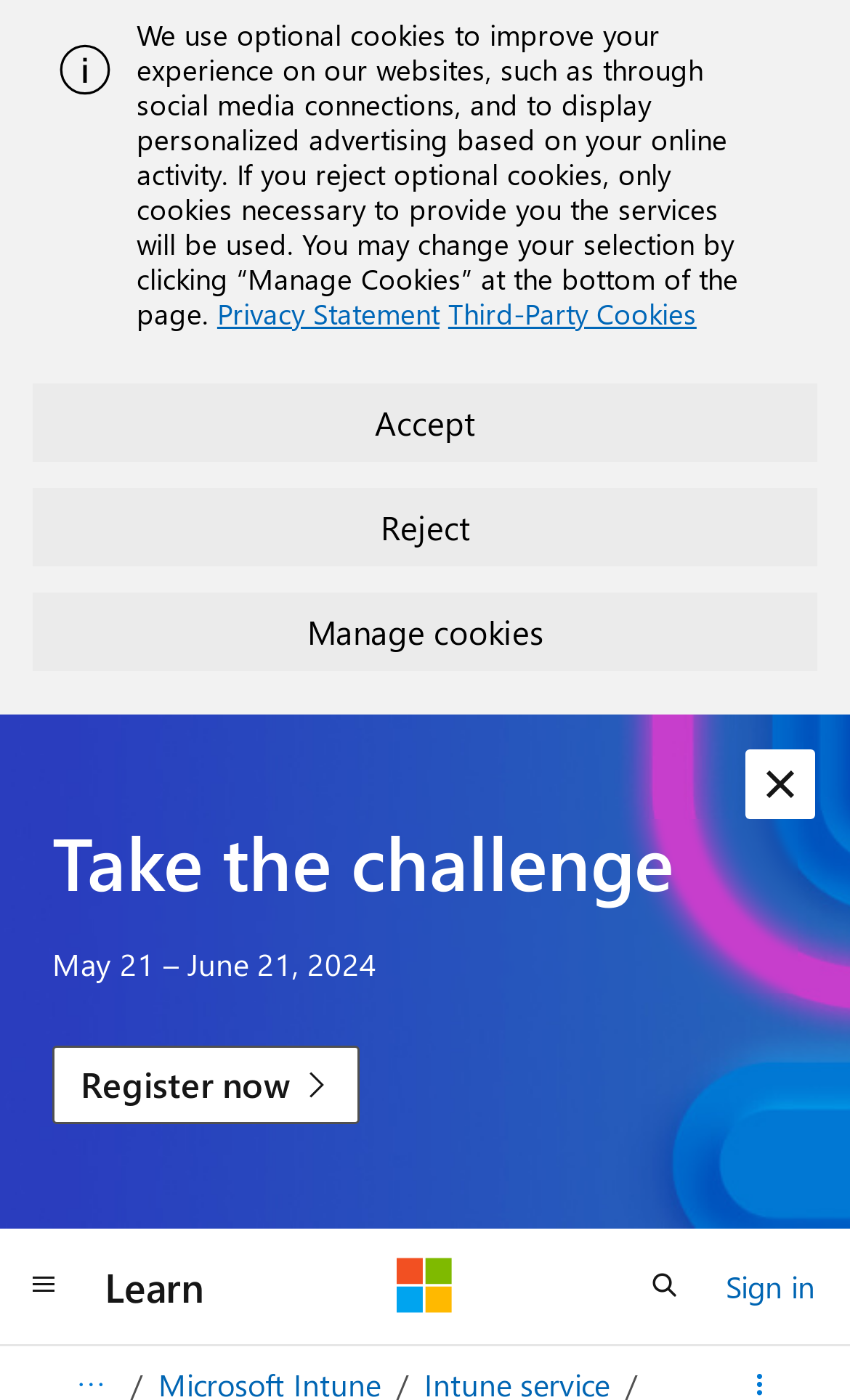Please mark the clickable region by giving the bounding box coordinates needed to complete this instruction: "Shop Sara Richardson art on Saatchi Art".

None